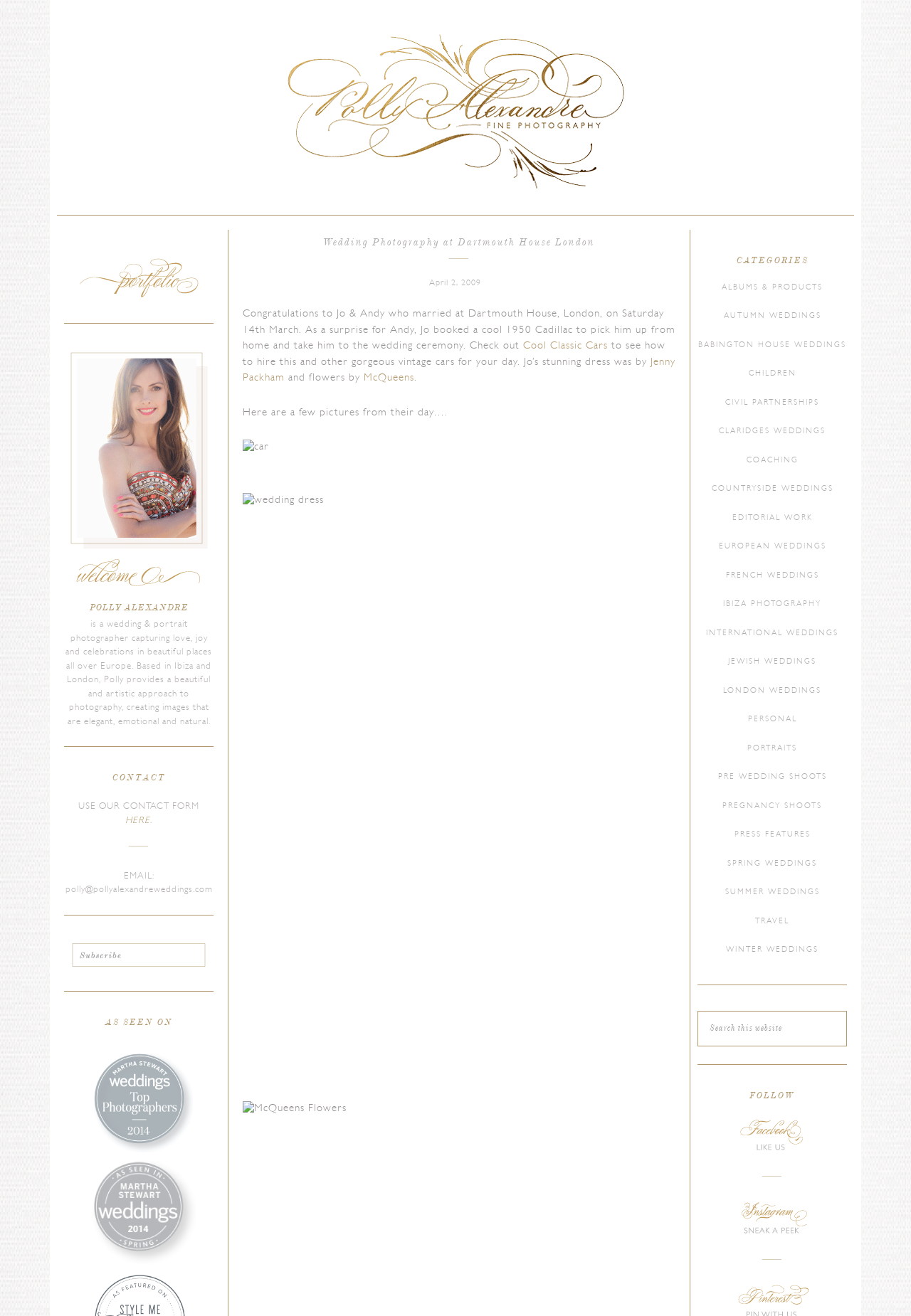Determine the bounding box coordinates of the clickable region to follow the instruction: "Check out 'Cool Classic Cars'".

[0.574, 0.259, 0.667, 0.267]